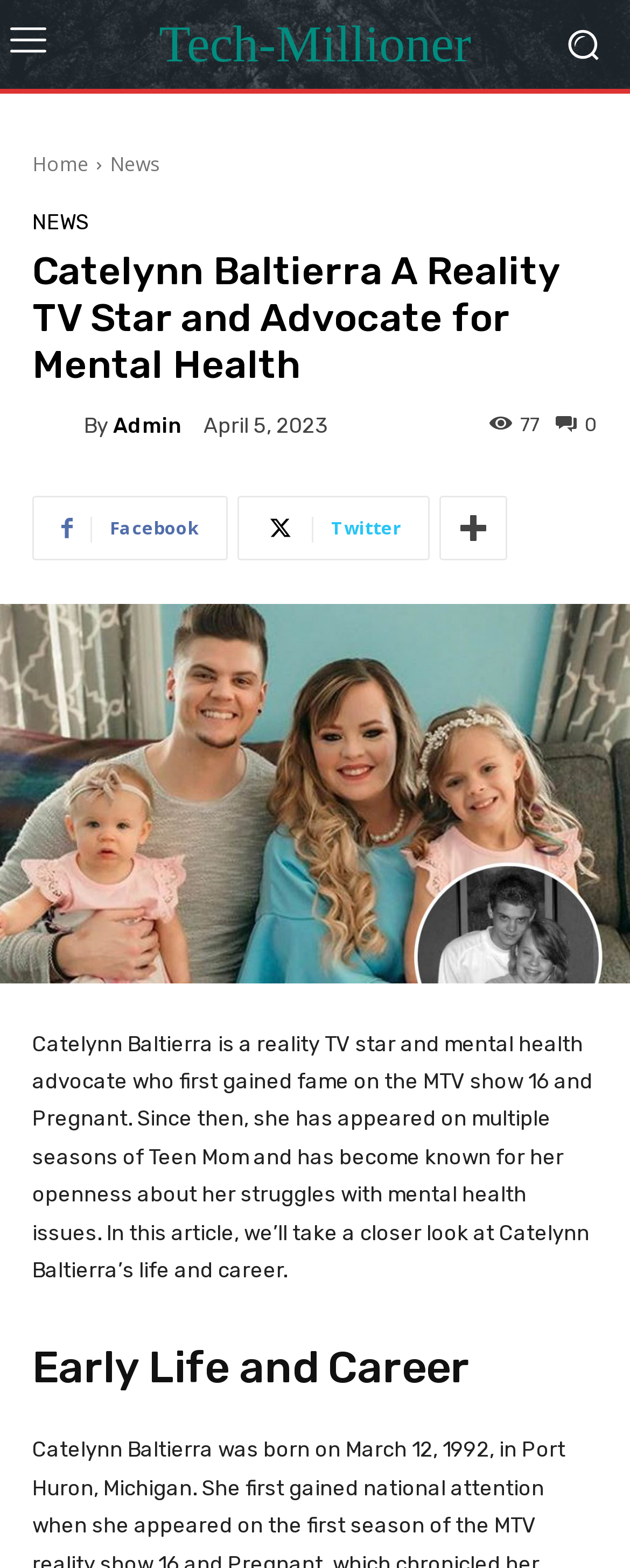Locate the bounding box coordinates of the element that should be clicked to fulfill the instruction: "Click on the Home link".

[0.051, 0.096, 0.141, 0.113]